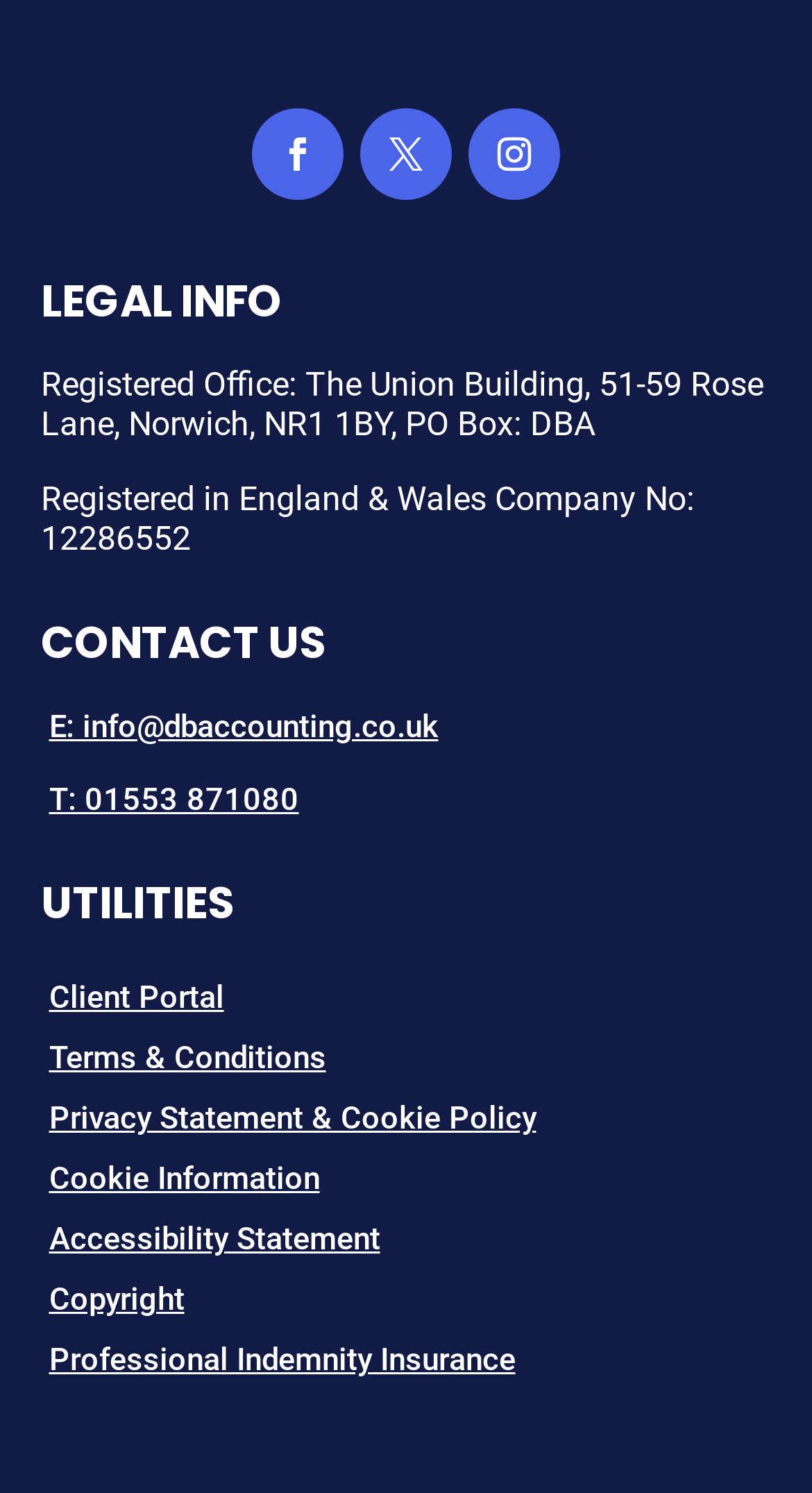What is the company's professional indemnity insurance link?
From the image, provide a succinct answer in one word or a short phrase.

Professional Indemnity Insurance